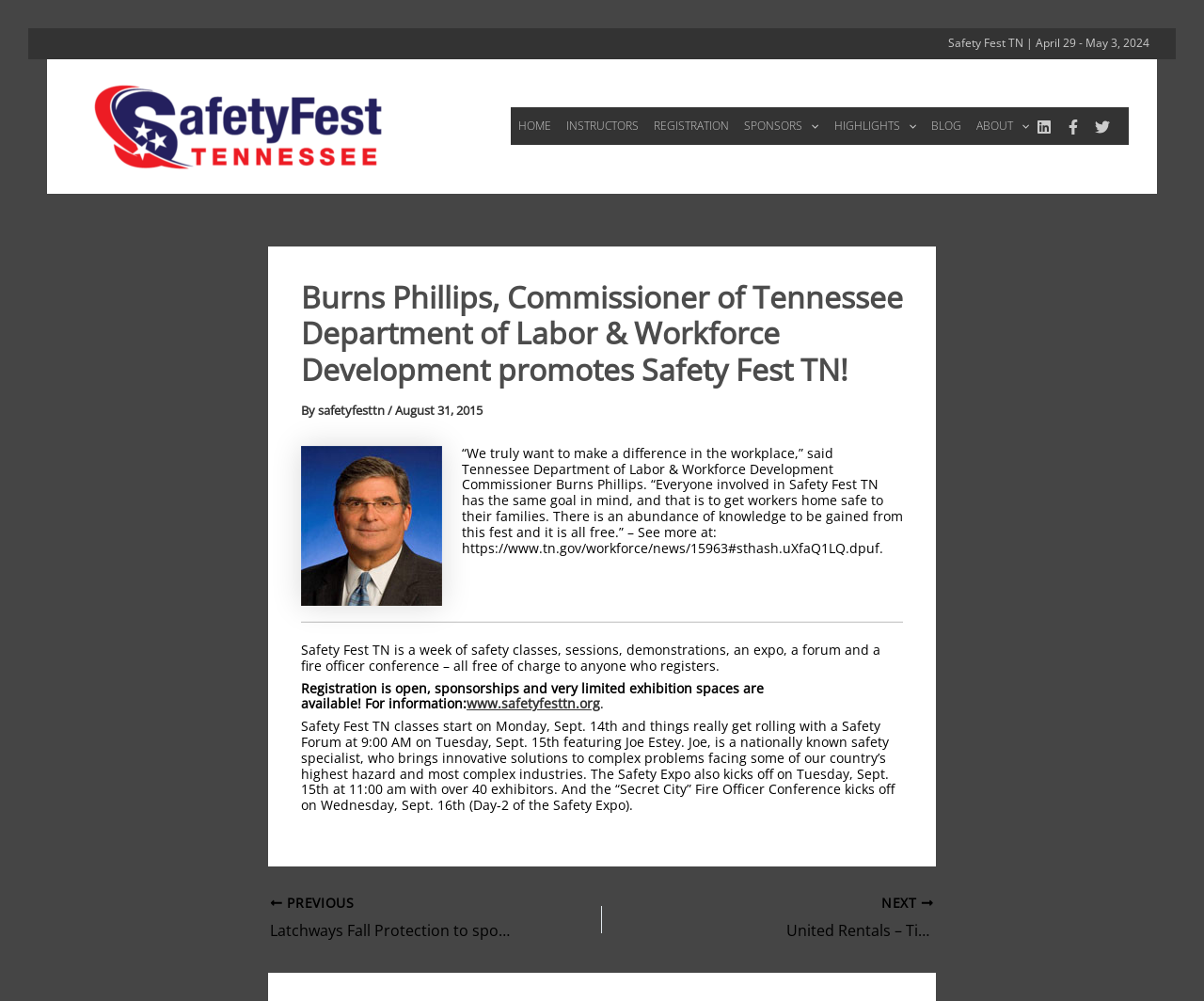Mark the bounding box of the element that matches the following description: "safetyfesttn".

[0.264, 0.401, 0.322, 0.418]